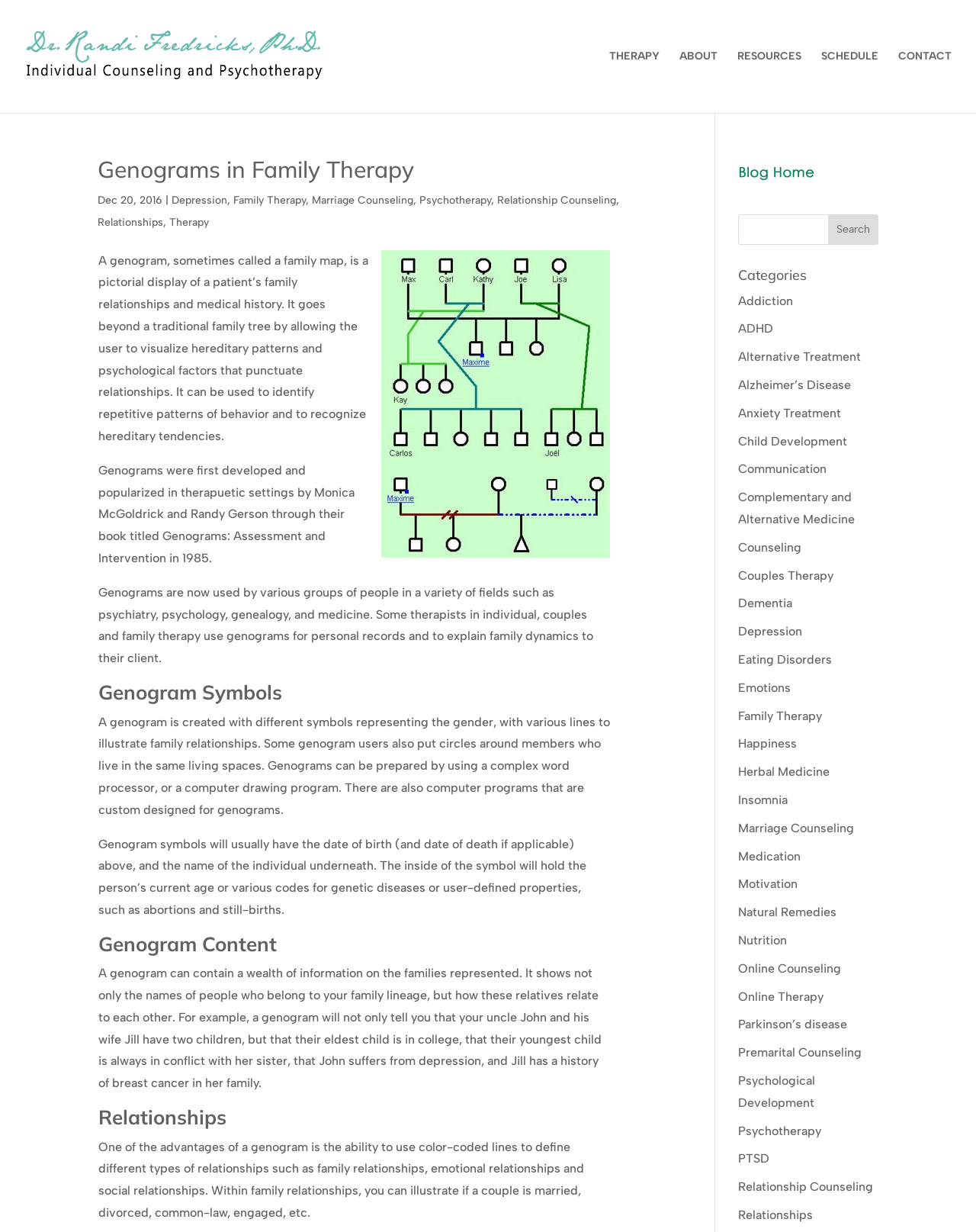Please identify the bounding box coordinates of the element's region that should be clicked to execute the following instruction: "Click the 'counseling blog button'". The bounding box coordinates must be four float numbers between 0 and 1, i.e., [left, top, right, bottom].

[0.756, 0.14, 0.835, 0.152]